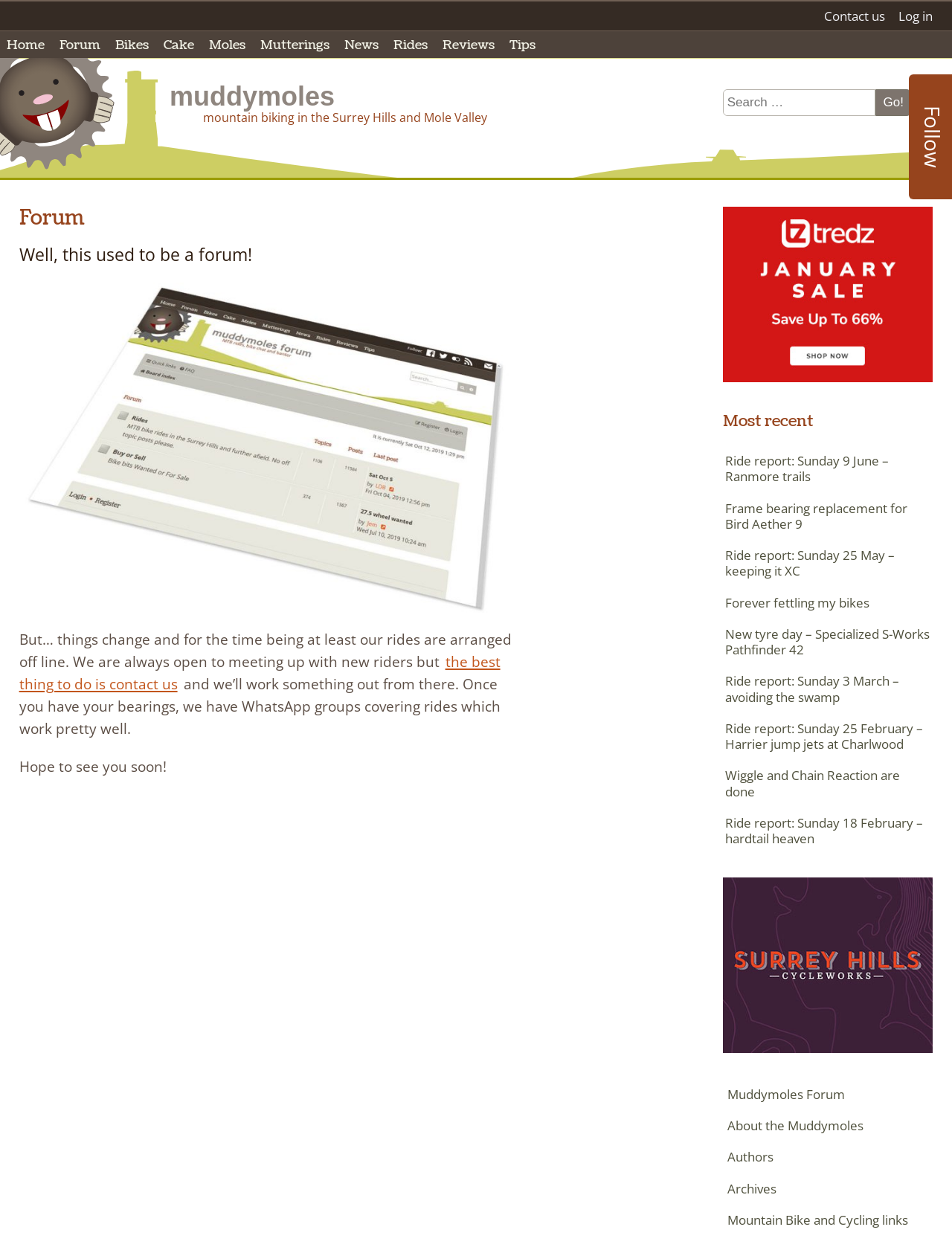Please identify the bounding box coordinates of the element's region that I should click in order to complete the following instruction: "Click the 'Log in' link". The bounding box coordinates consist of four float numbers between 0 and 1, i.e., [left, top, right, bottom].

[0.939, 0.003, 0.985, 0.023]